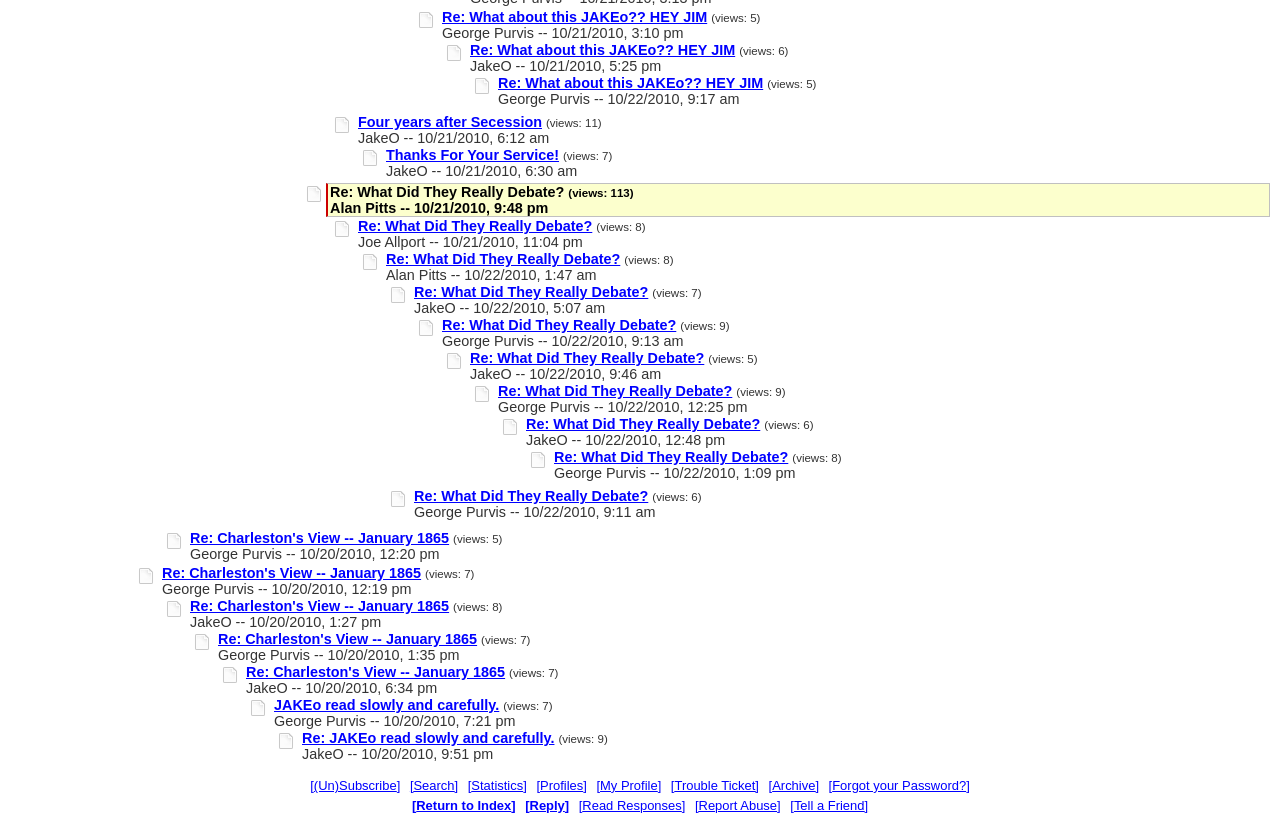Please determine the bounding box coordinates of the element to click in order to execute the following instruction: "View the topic 'Re: Charleston's View -- January 1865'". The coordinates should be four float numbers between 0 and 1, specified as [left, top, right, bottom].

[0.148, 0.652, 0.351, 0.672]